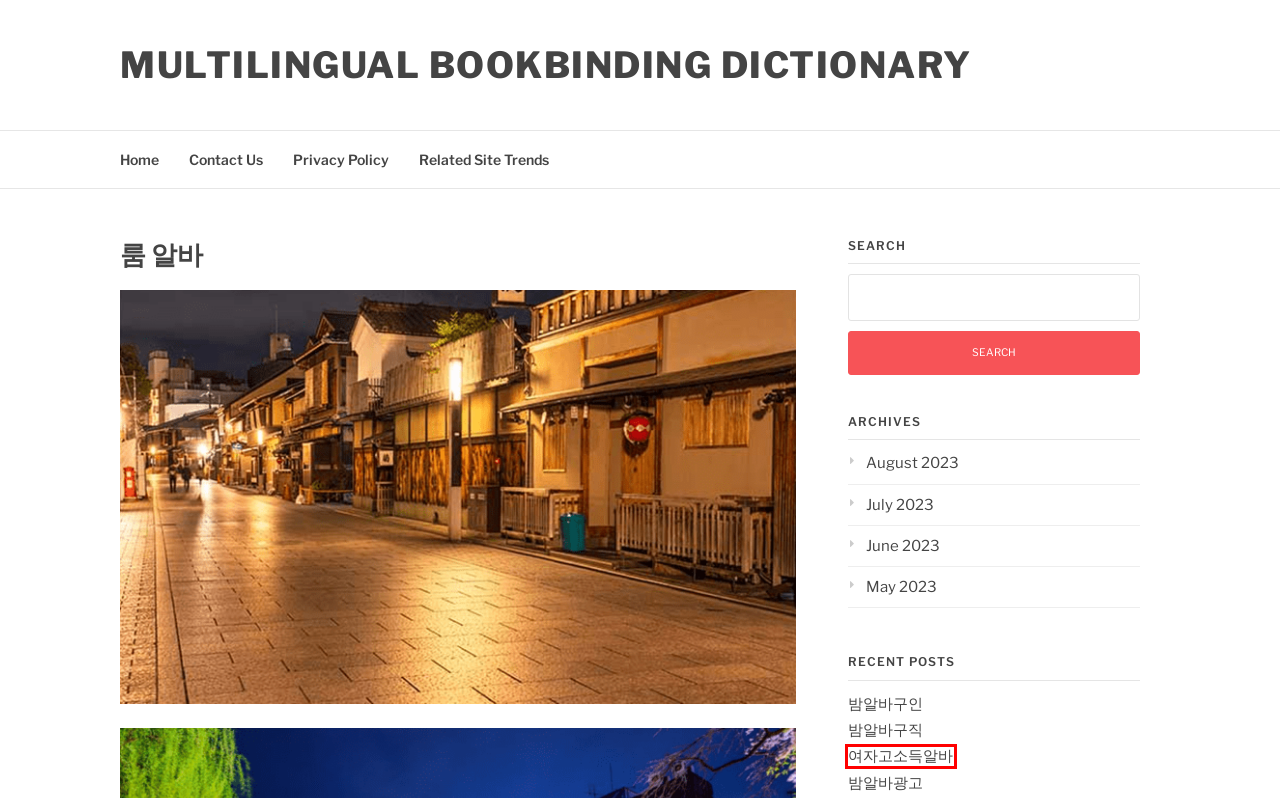Review the screenshot of a webpage that includes a red bounding box. Choose the webpage description that best matches the new webpage displayed after clicking the element within the bounding box. Here are the candidates:
A. August 2023 - Multilingual Bookbinding Dictionary
B. July 2023 - Multilingual Bookbinding Dictionary
C. Privacy Policy - Multilingual Bookbinding Dictionary
D. Related Site Trends - Multilingual Bookbinding Dictionary
E. Multilingual Bookbinding Dictionary -
F. Contact Us - Multilingual Bookbinding Dictionary
G. May 2023 - Multilingual Bookbinding Dictionary
H. 여자고소득알바 - Multilingual Bookbinding Dictionary

H